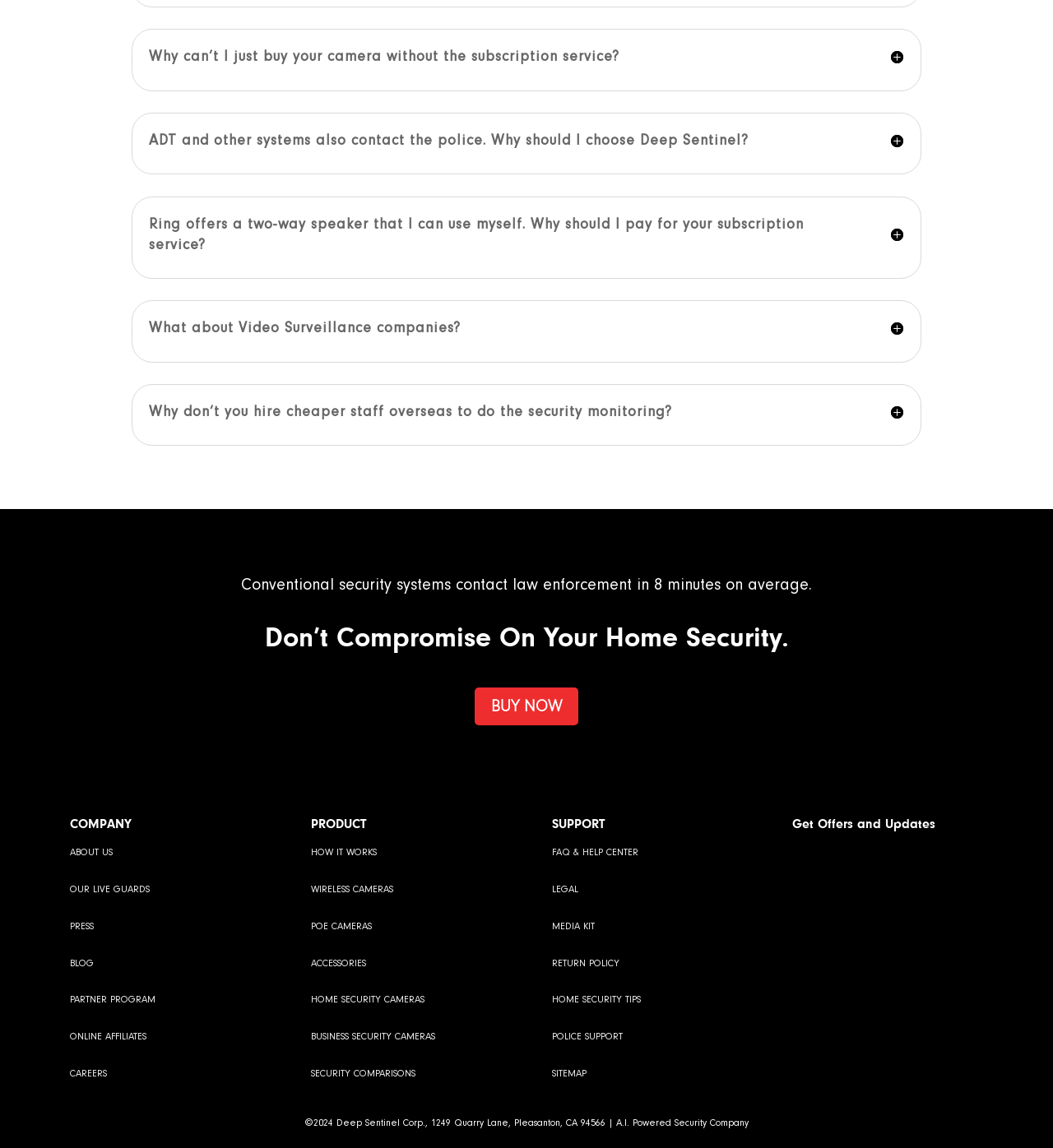Locate the bounding box of the UI element based on this description: "OUR LIVE GUARDS". Provide four float numbers between 0 and 1 as [left, top, right, bottom].

[0.066, 0.77, 0.142, 0.779]